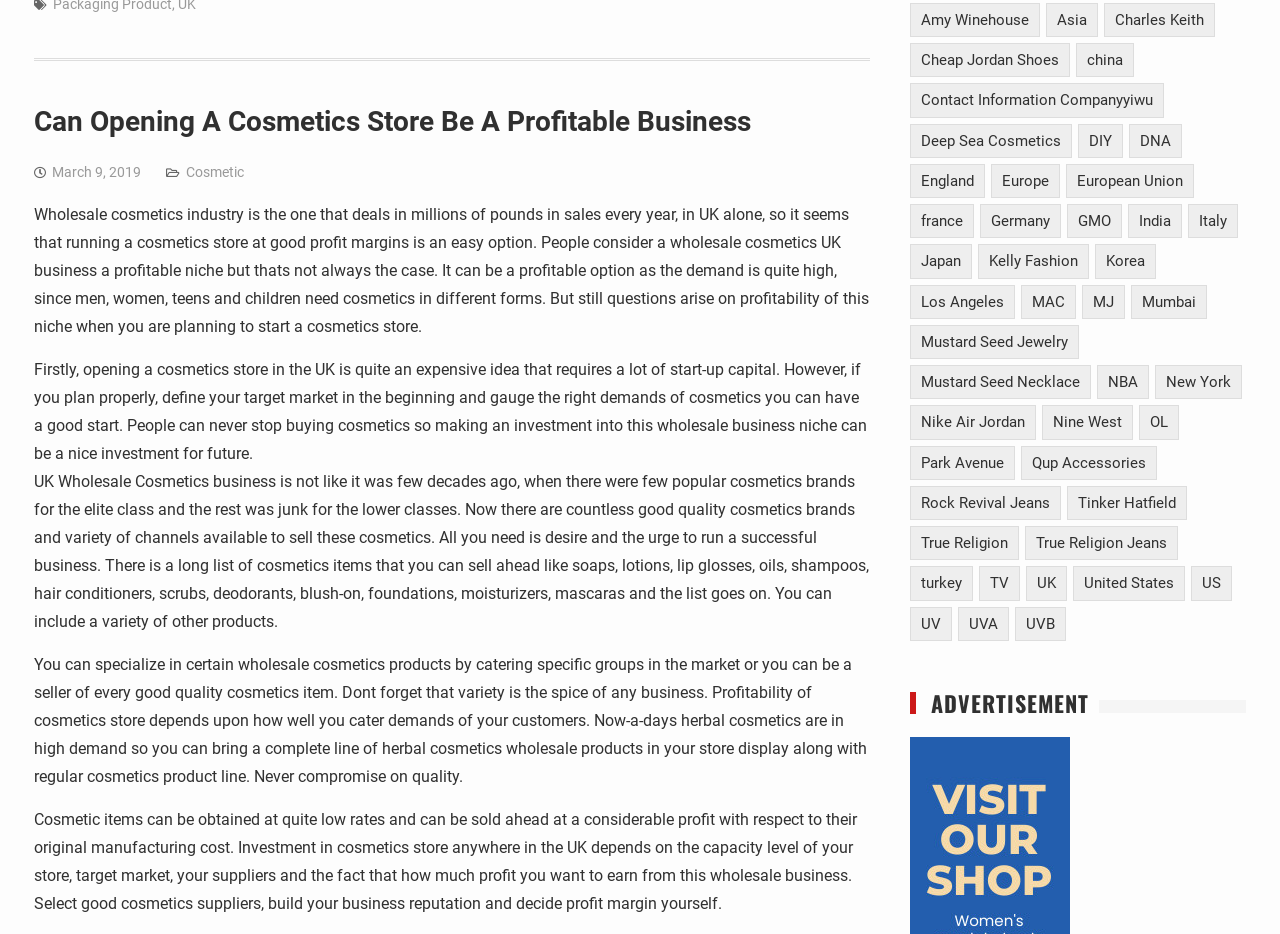Refer to the image and provide an in-depth answer to the question: 
What is the topic of the article?

The topic of the article can be determined by reading the heading 'Can Opening A Cosmetics Store Be A Profitable Business' and the subsequent paragraphs that discuss the profitability of a cosmetics store in the UK.